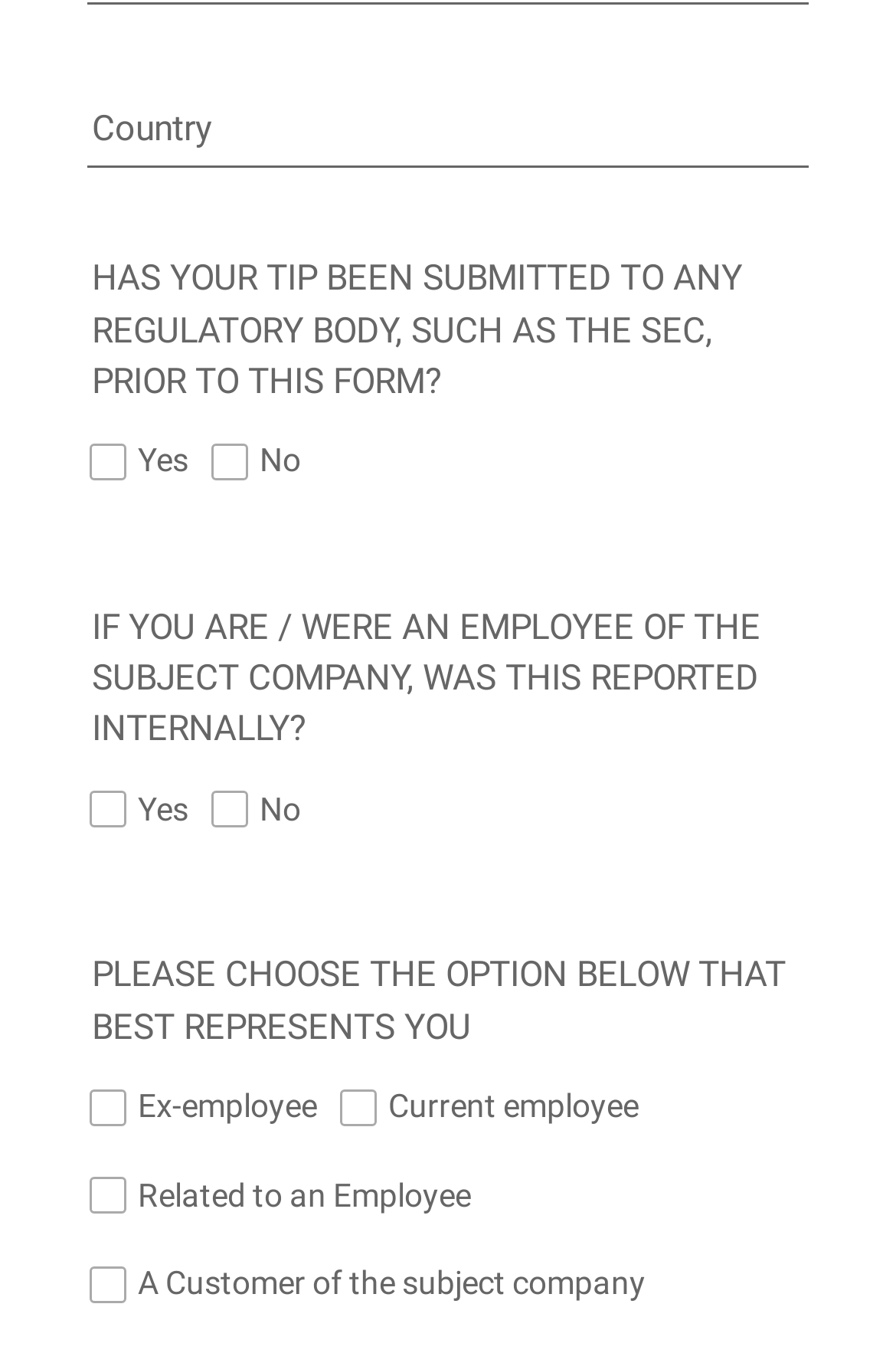Locate the UI element that matches the description ADVERTISE in the webpage screenshot. Return the bounding box coordinates in the format (top-left x, top-left y, bottom-right x, bottom-right y), with values ranging from 0 to 1.

None